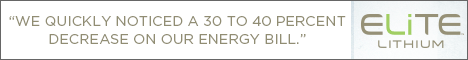What is the goal of the banner's aesthetic?
Craft a detailed and extensive response to the question.

The overall aesthetic of the banner is clean and professional, aimed at attracting potential customers interested in reducing energy costs through effective solutions offered by Elite Lithium.